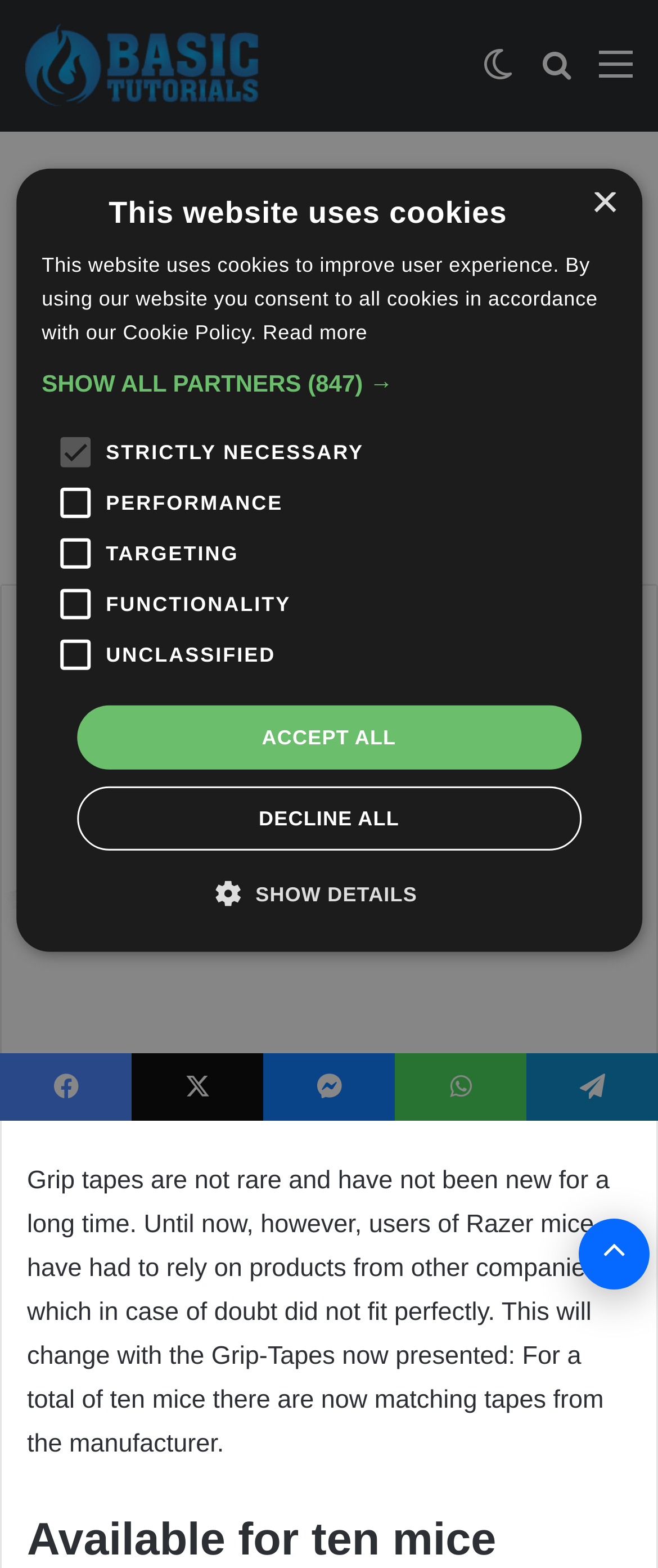Who is the author of the article?
From the details in the image, provide a complete and detailed answer to the question.

The answer can be found by looking at the image caption that says 'Photo of Simon Lüthje'. This suggests that Simon Lüthje is the author of the article.